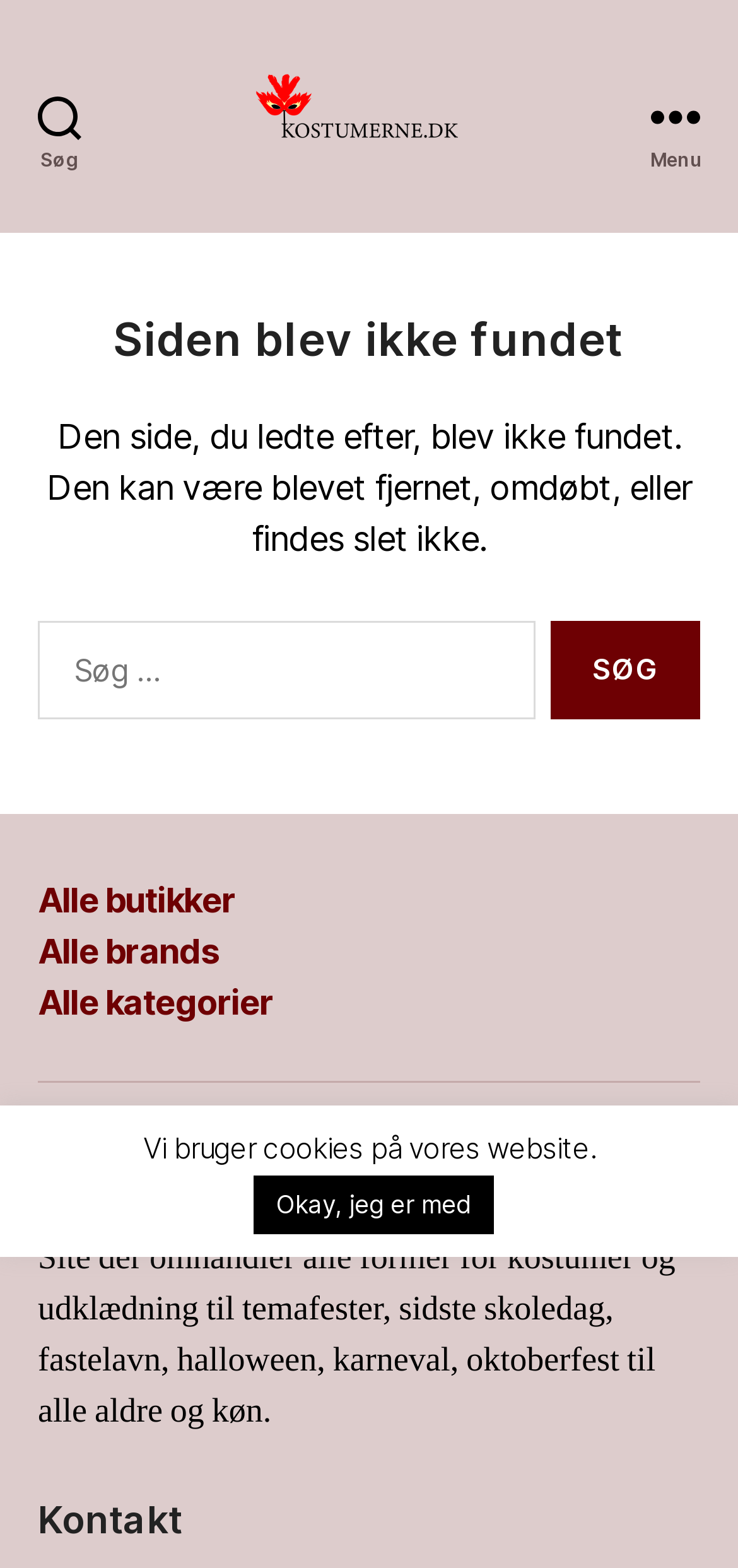Generate the main heading text from the webpage.

Siden blev ikke fundet